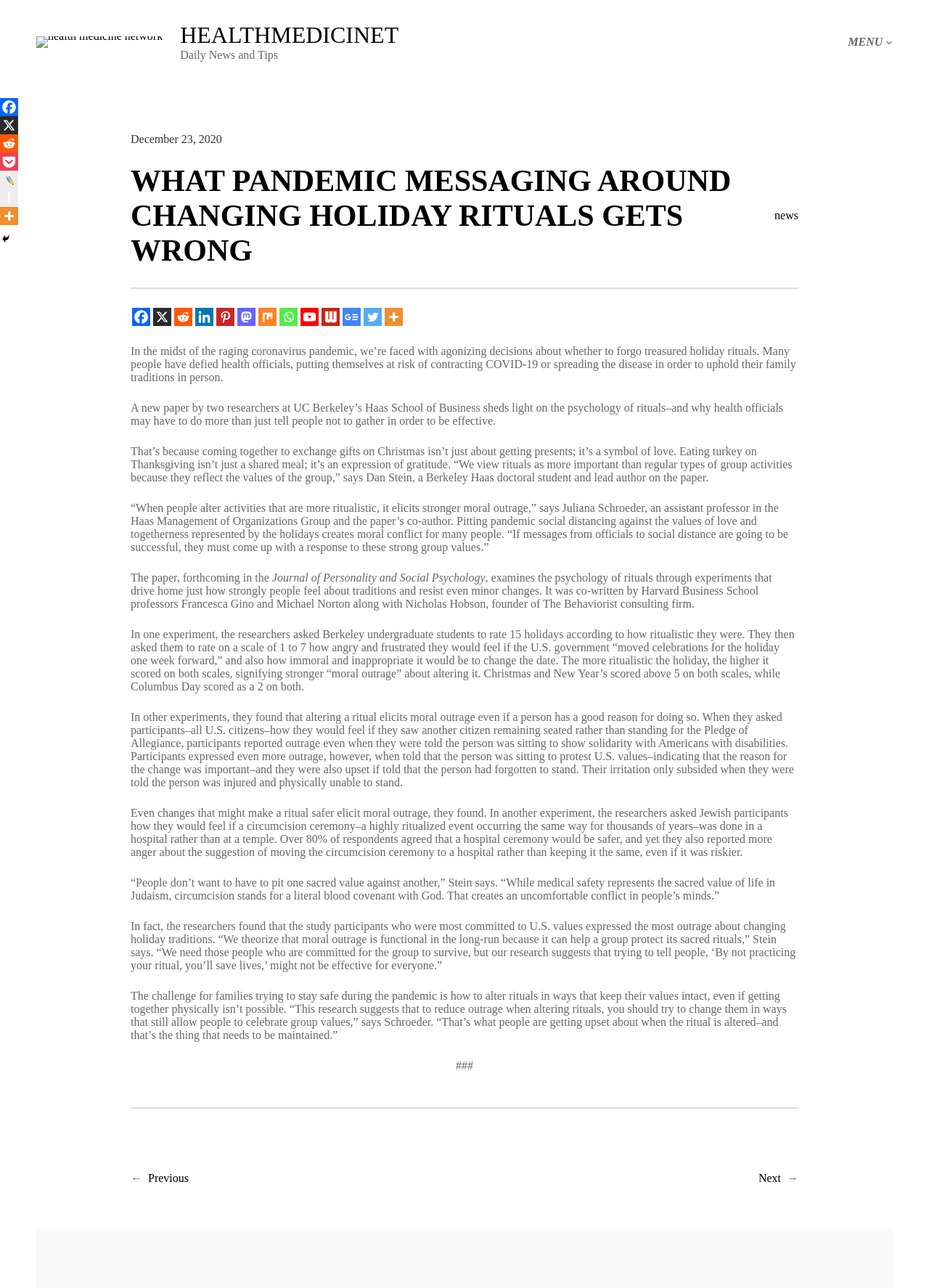Determine the bounding box coordinates of the section I need to click to execute the following instruction: "Read the article about Historic Salvage Attempts from the Accident in 1745 and Later". Provide the coordinates as four float numbers between 0 and 1, i.e., [left, top, right, bottom].

None